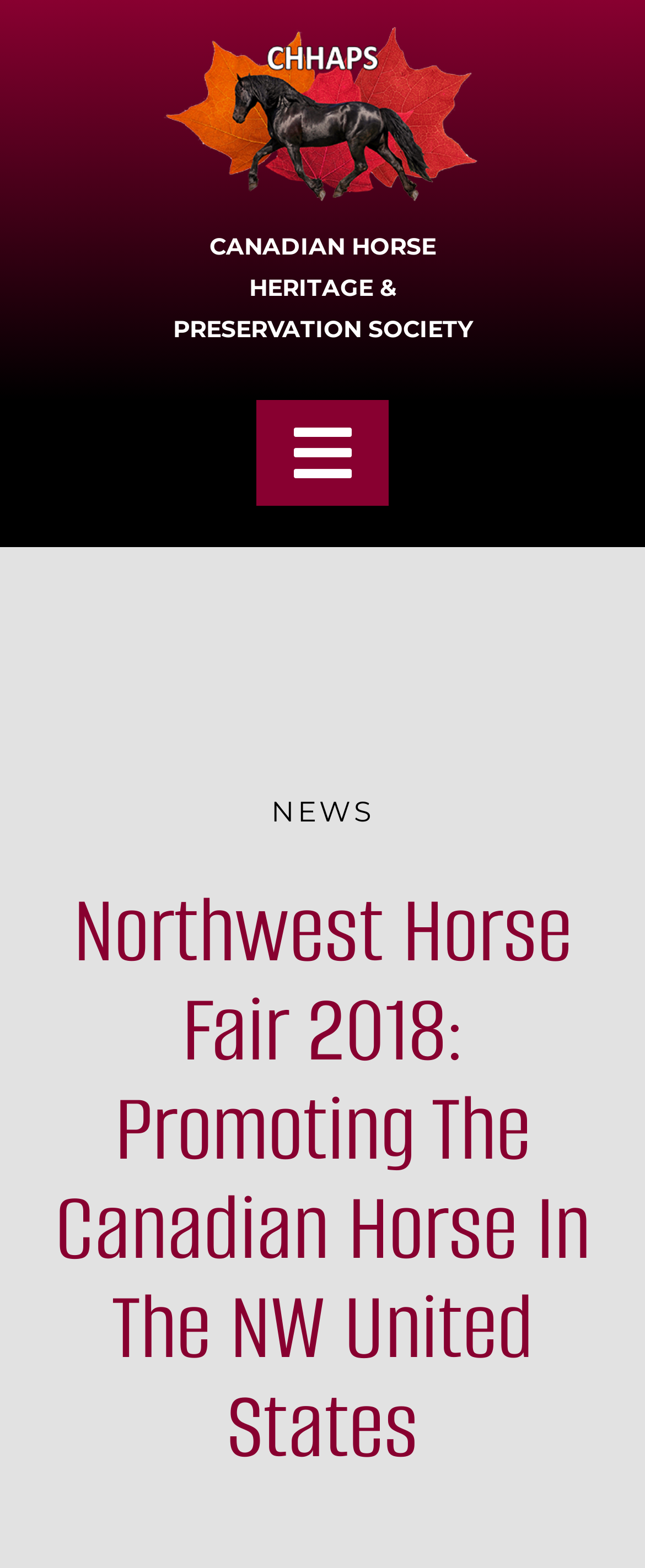What is the purpose of the button with an arrow icon?
Using the image, provide a detailed and thorough answer to the question.

The button with an arrow icon is used to open a submenu for the corresponding main menu item, such as About CHHAPS, The Breed, and Programs & Events.